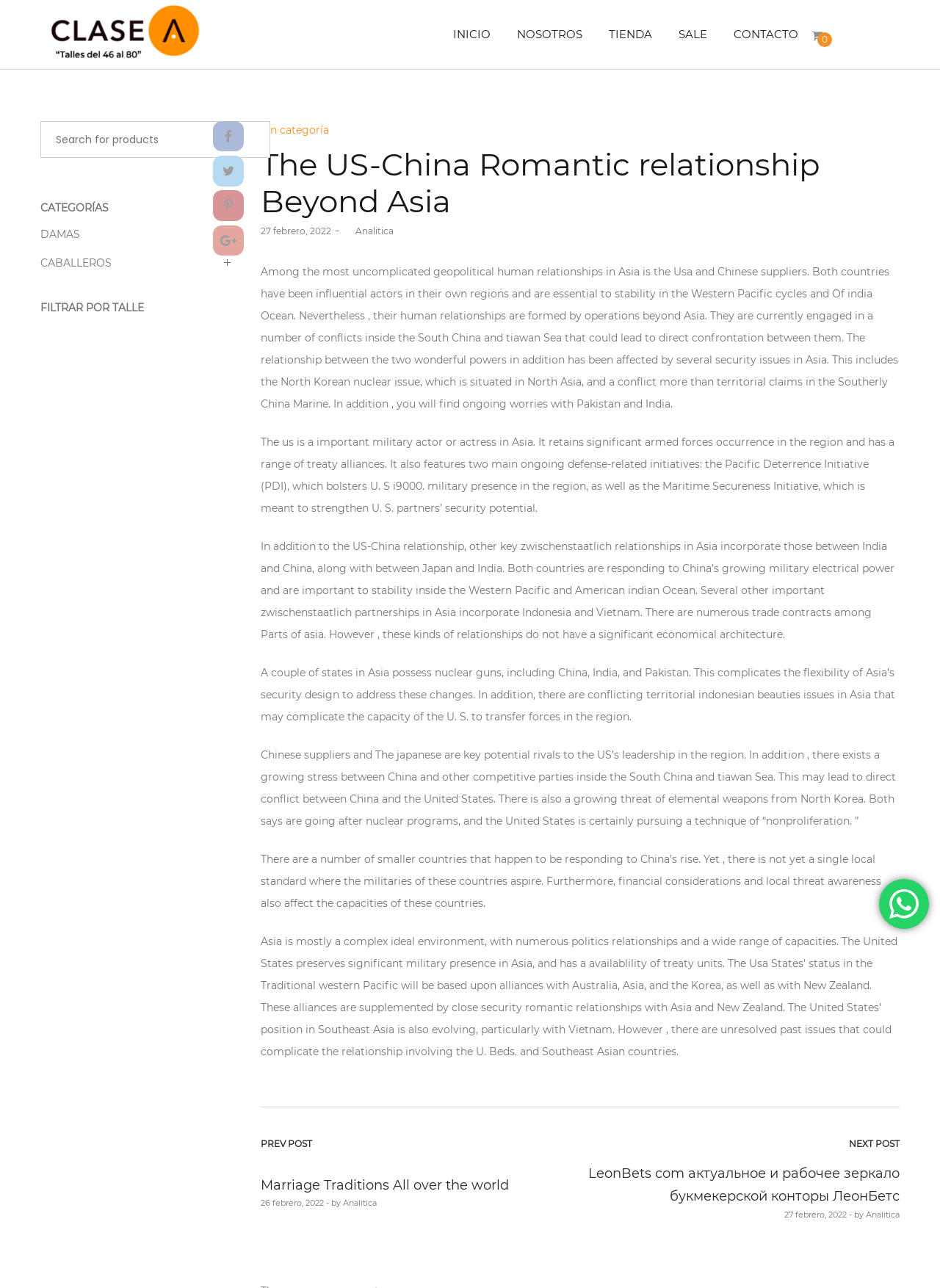Locate the bounding box coordinates of the area that needs to be clicked to fulfill the following instruction: "Search for products". The coordinates should be in the format of four float numbers between 0 and 1, namely [left, top, right, bottom].

[0.043, 0.094, 0.288, 0.122]